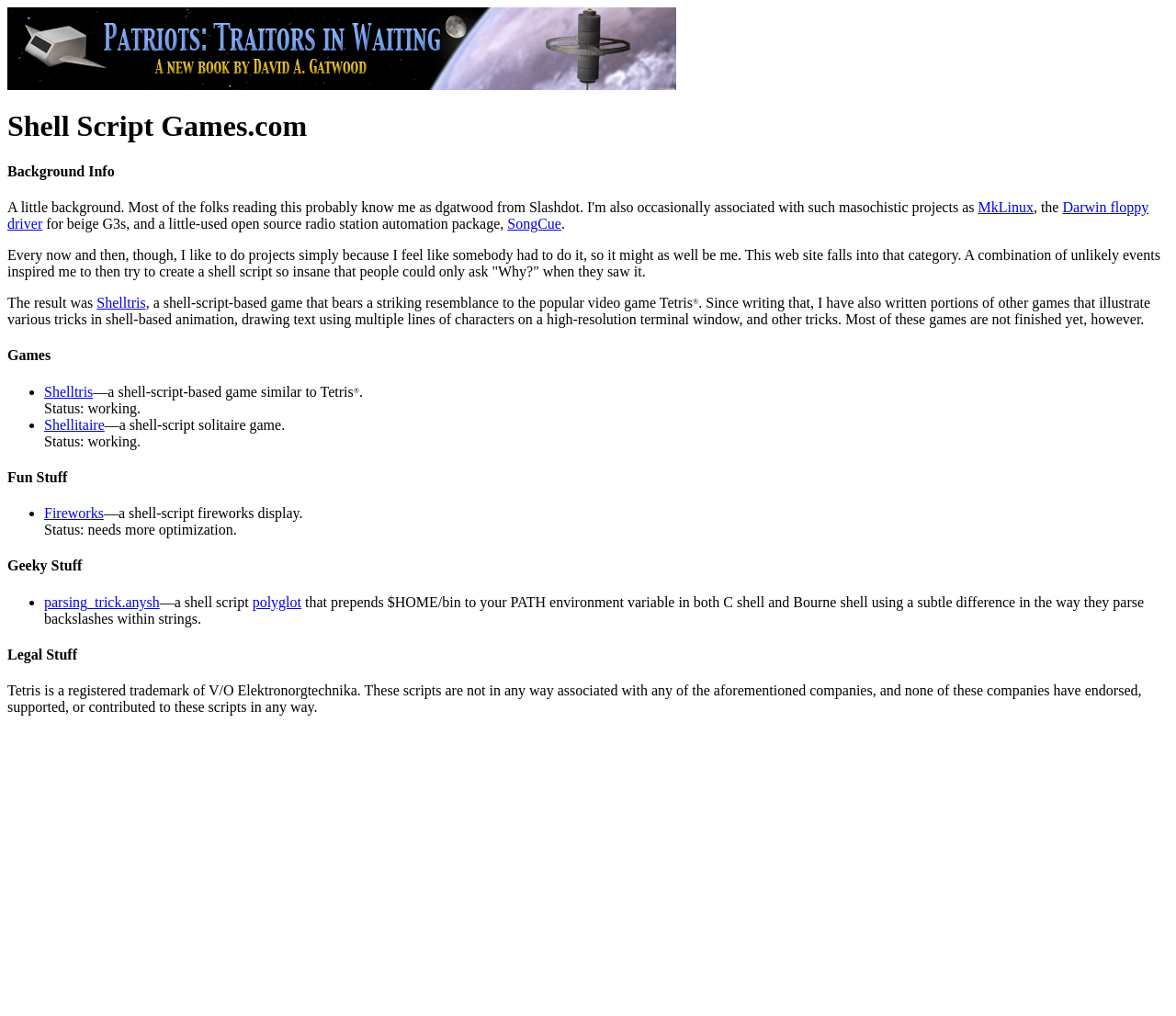What is the relationship between the scripts on this website and the company V/O Elektronorgtechnika?
Please provide a single word or phrase as the answer based on the screenshot.

none